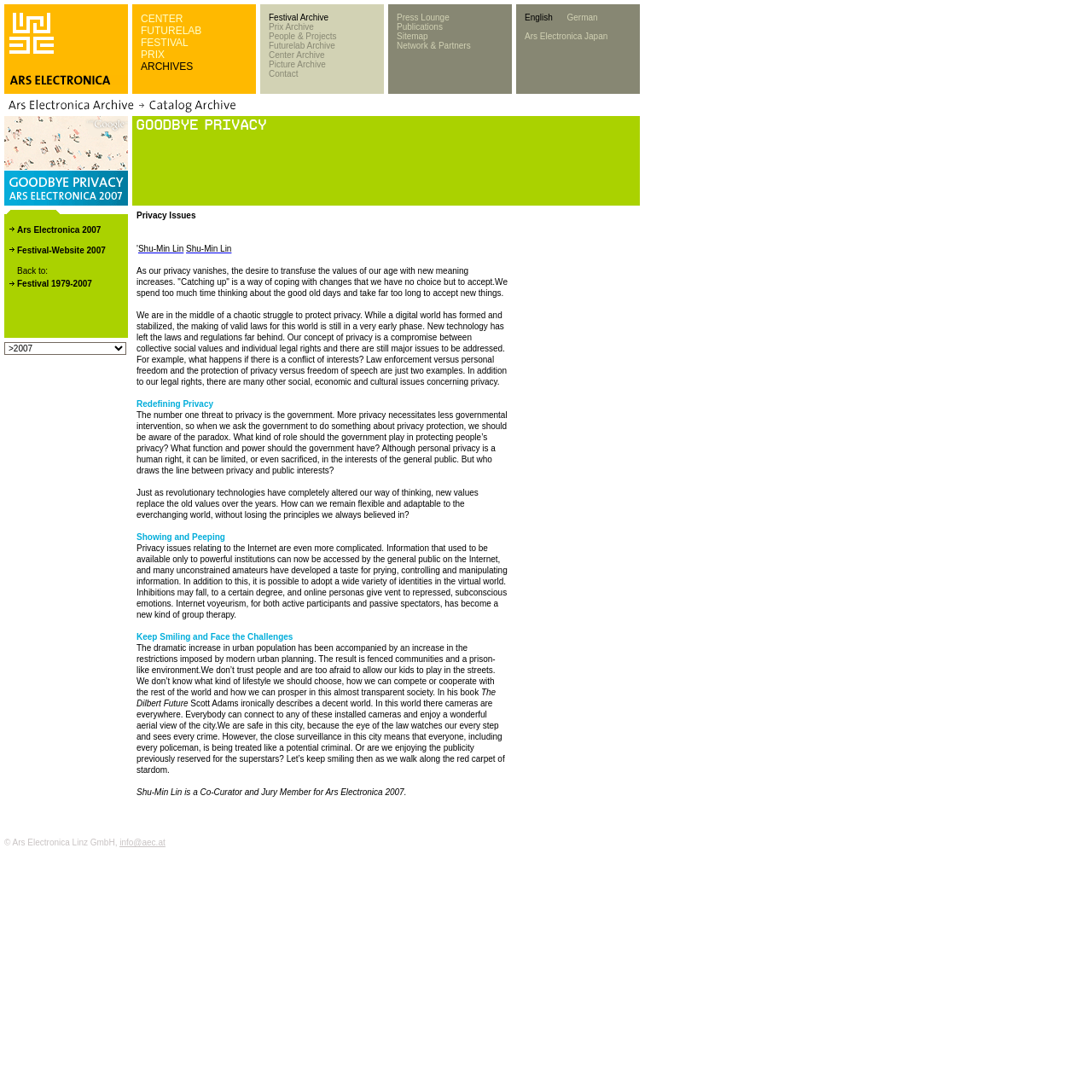From the details in the image, provide a thorough response to the question: How many flags are displayed at the top right corner?

I counted the number of flags displayed at the top right corner of the webpage, and I found three flags.